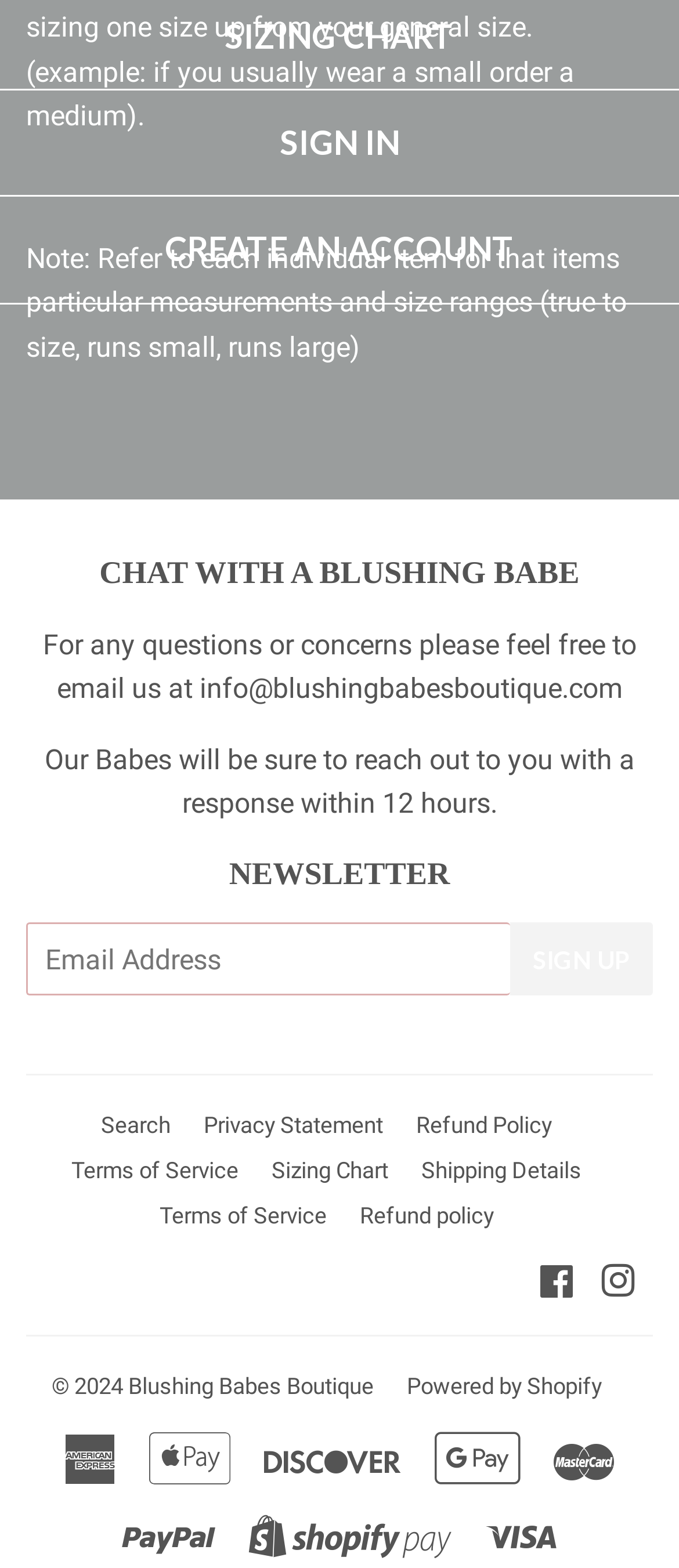Locate the bounding box coordinates of the element that should be clicked to execute the following instruction: "Sign in to the account".

[0.0, 0.058, 1.0, 0.125]